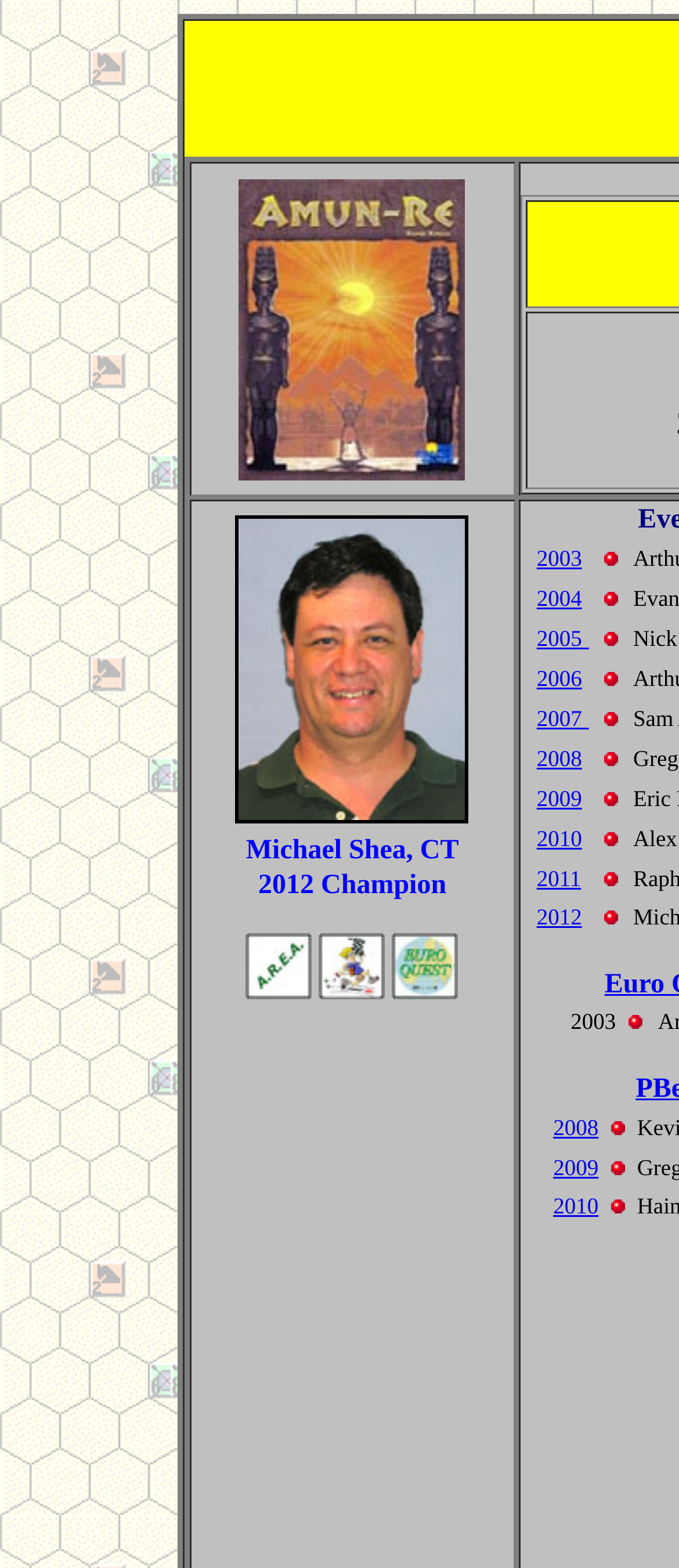Locate the bounding box coordinates of the element that needs to be clicked to carry out the instruction: "View 2003 details". The coordinates should be given as four float numbers ranging from 0 to 1, i.e., [left, top, right, bottom].

[0.79, 0.344, 0.884, 0.368]